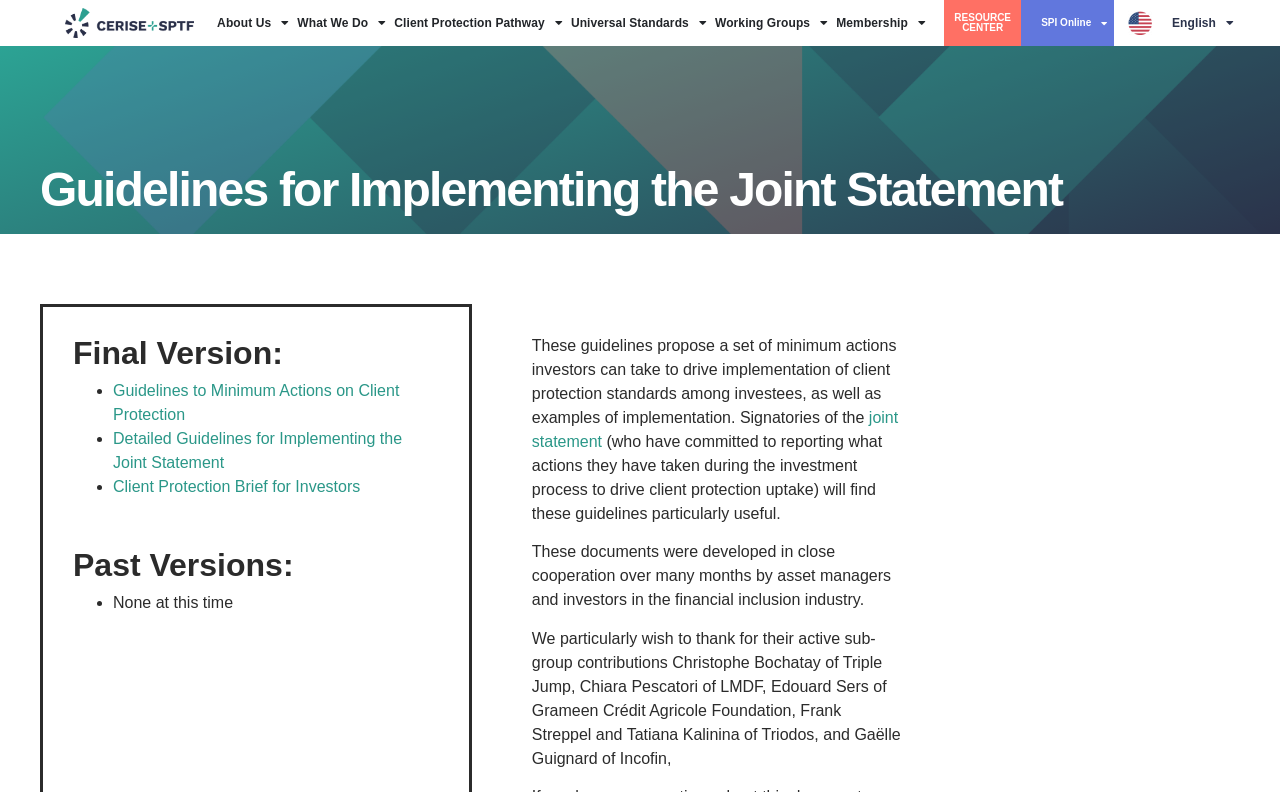Identify the bounding box coordinates of the area you need to click to perform the following instruction: "Click on SPI Online".

[0.798, 0.0, 0.881, 0.058]